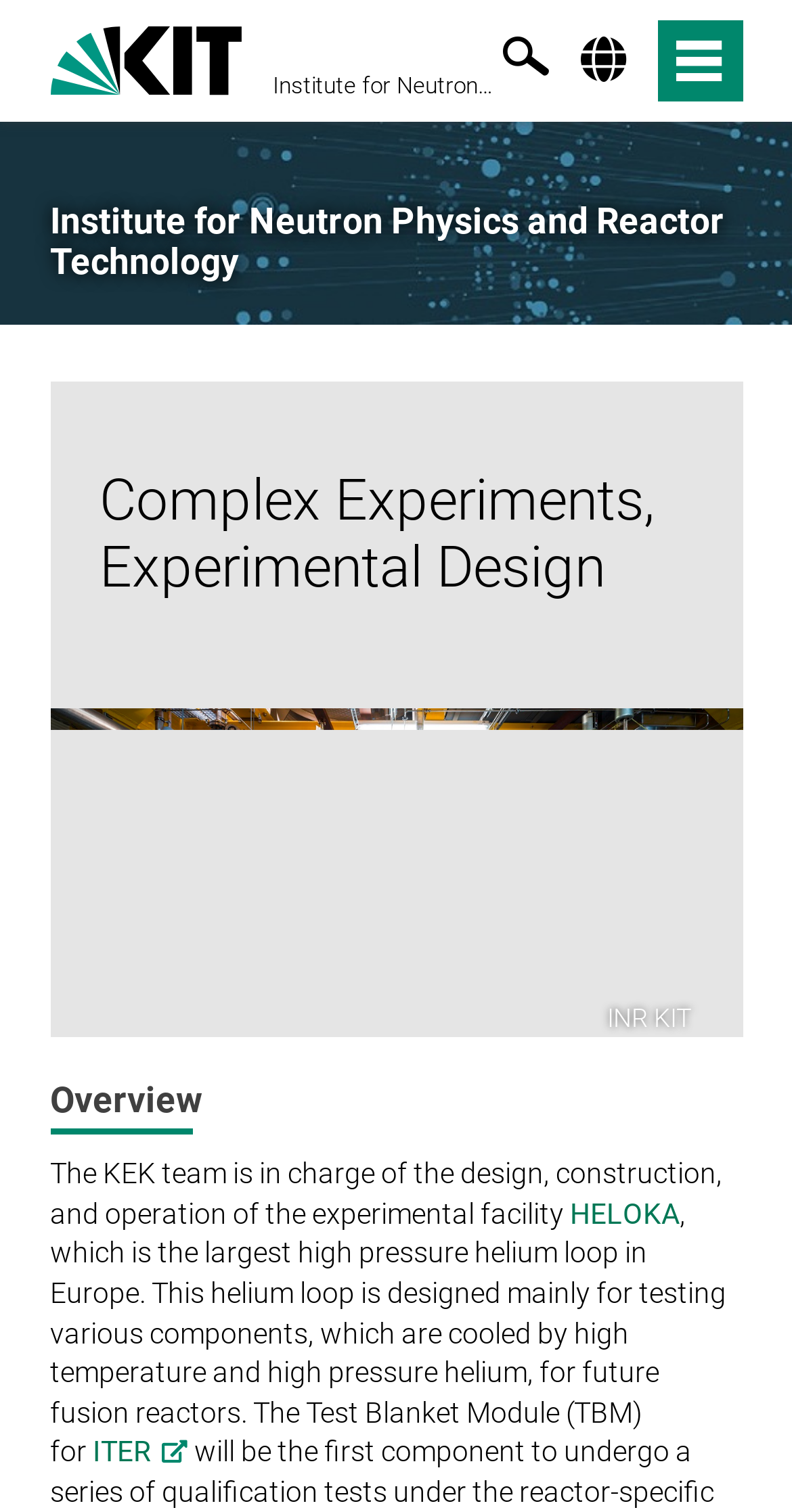Reply to the question with a single word or phrase:
What is the name of the experimental facility?

HELOKA